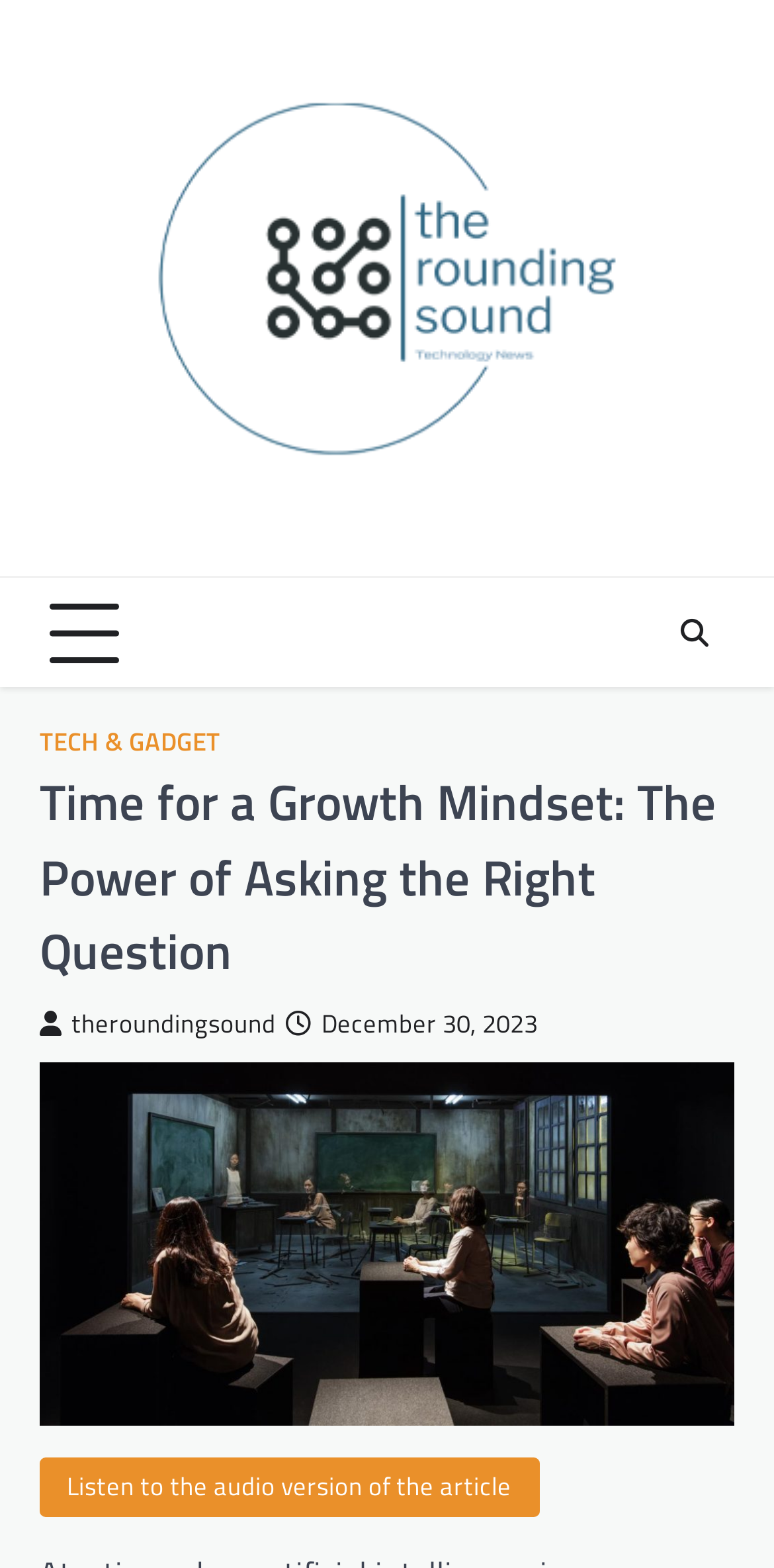Please determine the primary heading and provide its text.

Time for a Growth Mindset: The Power of Asking the Right Question